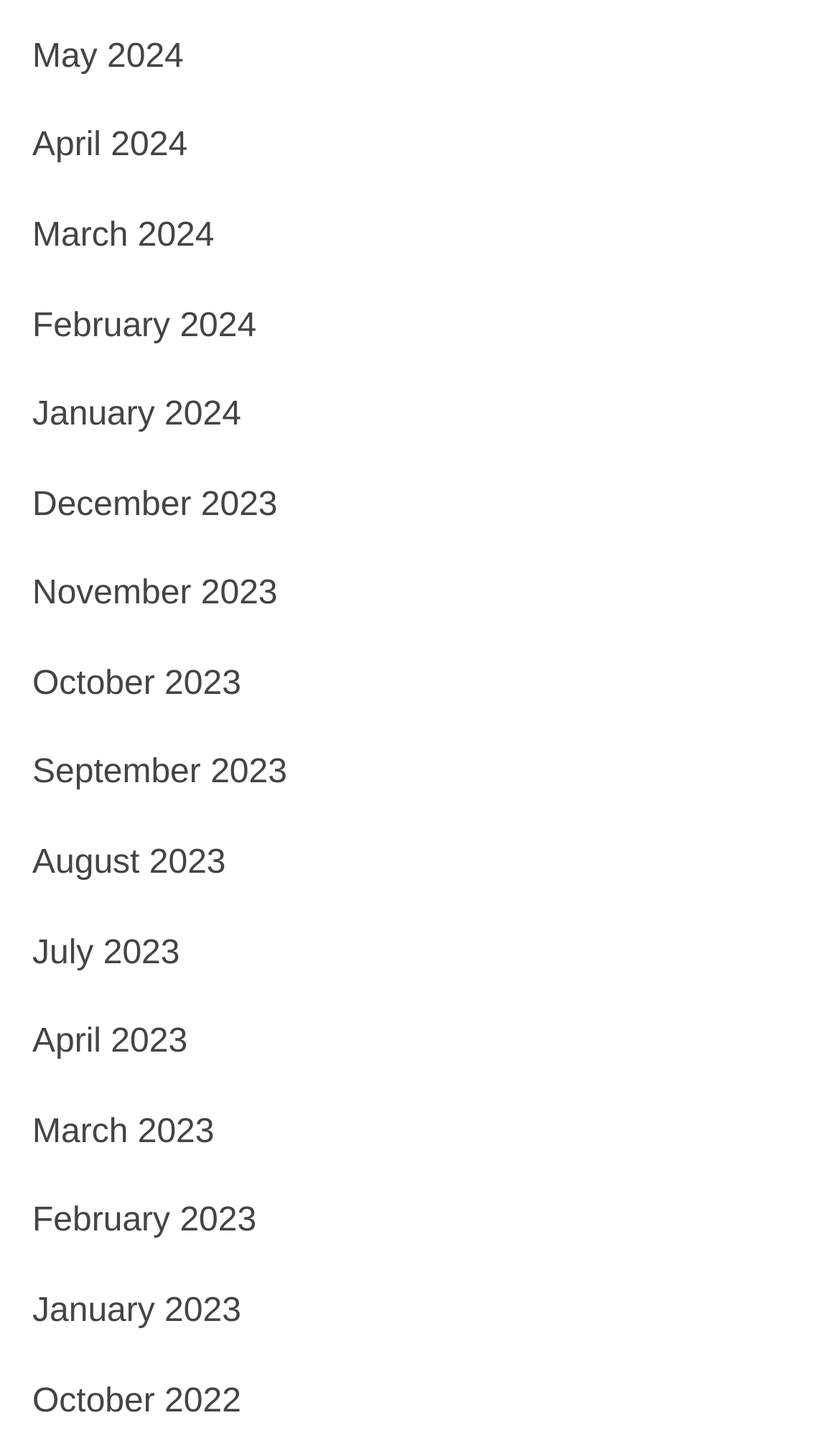Find the bounding box coordinates of the element's region that should be clicked in order to follow the given instruction: "View March 2024". The coordinates should consist of four float numbers between 0 and 1, i.e., [left, top, right, bottom].

[0.038, 0.149, 0.255, 0.175]